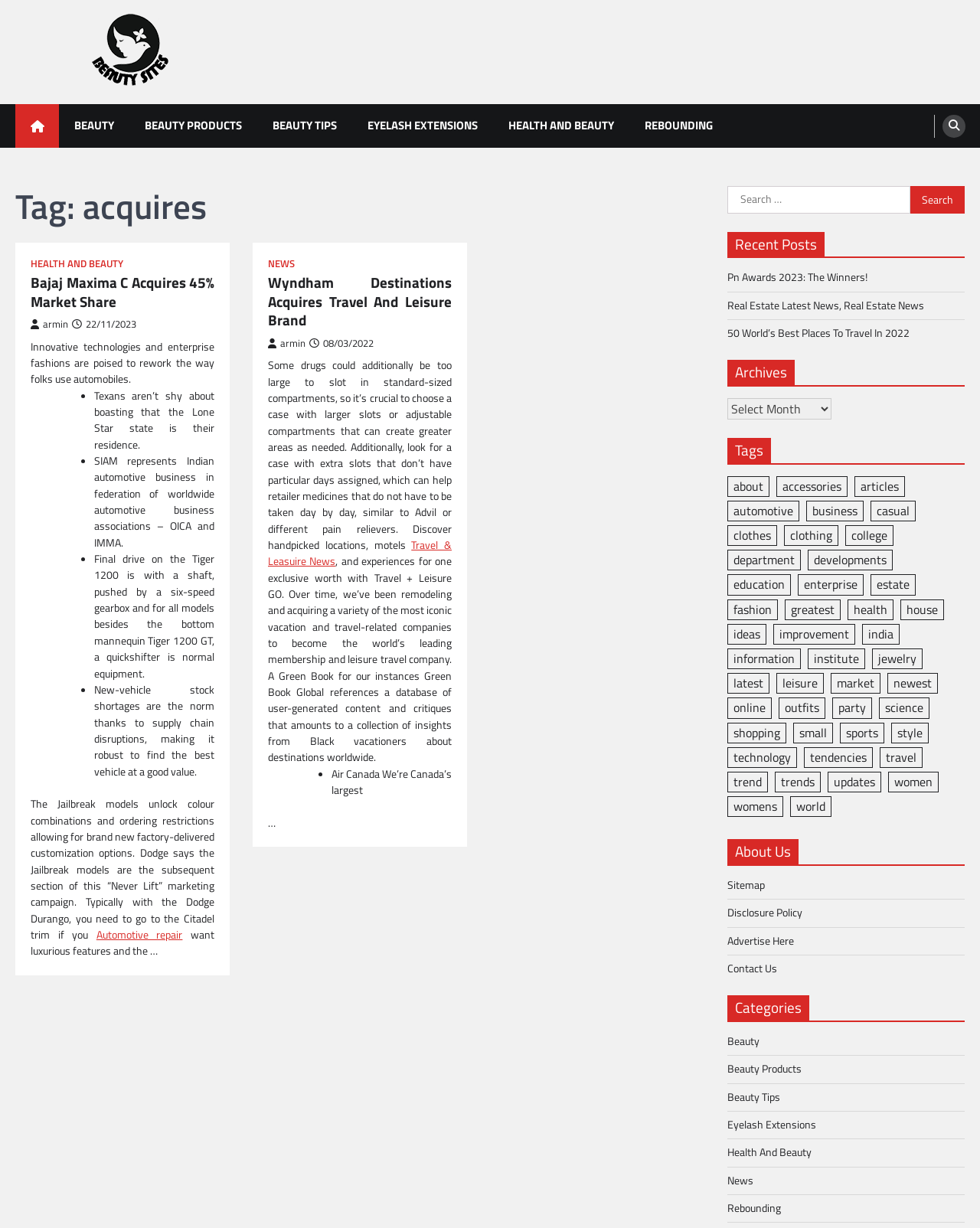Provide the bounding box coordinates of the HTML element this sentence describes: "Pn Awards 2023: The Winners!".

[0.742, 0.219, 0.885, 0.233]